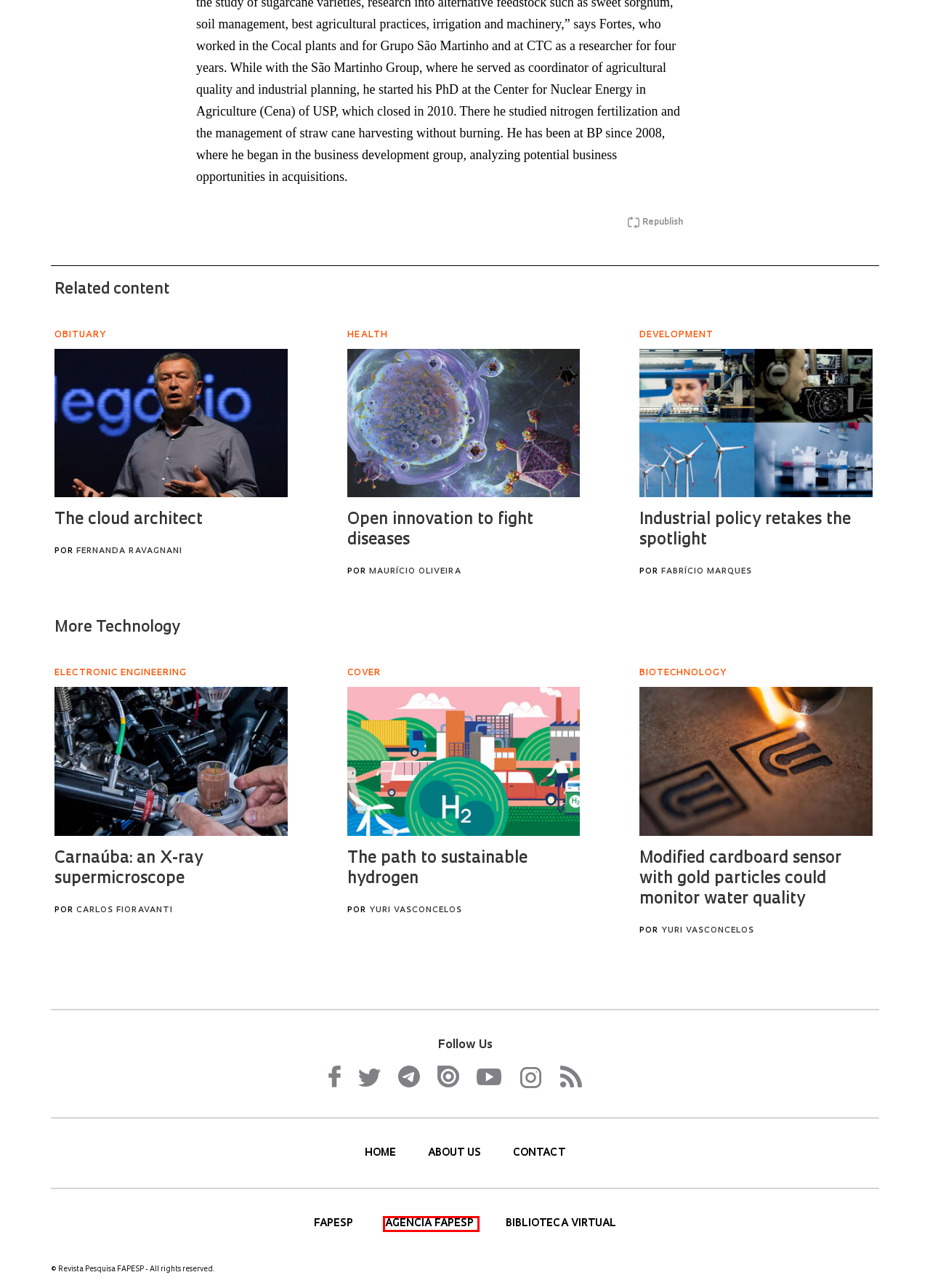Review the webpage screenshot provided, noting the red bounding box around a UI element. Choose the description that best matches the new webpage after clicking the element within the bounding box. The following are the options:
A. Humanities : Revista Pesquisa Fapesp
B. En búsqueda de la levedad : Revista Pesquisa Fapesp
C. FAPESP - Fundação de Amparo à Pesquisa do Estado de São Paulo
D. Talk to us : Revista Pesquisa Fapesp
E. Agência FAPESP
F. S&T Policy : Revista Pesquisa Fapesp
G. About us : Revista Pesquisa Fapesp
H. Science : Revista Pesquisa Fapesp

E